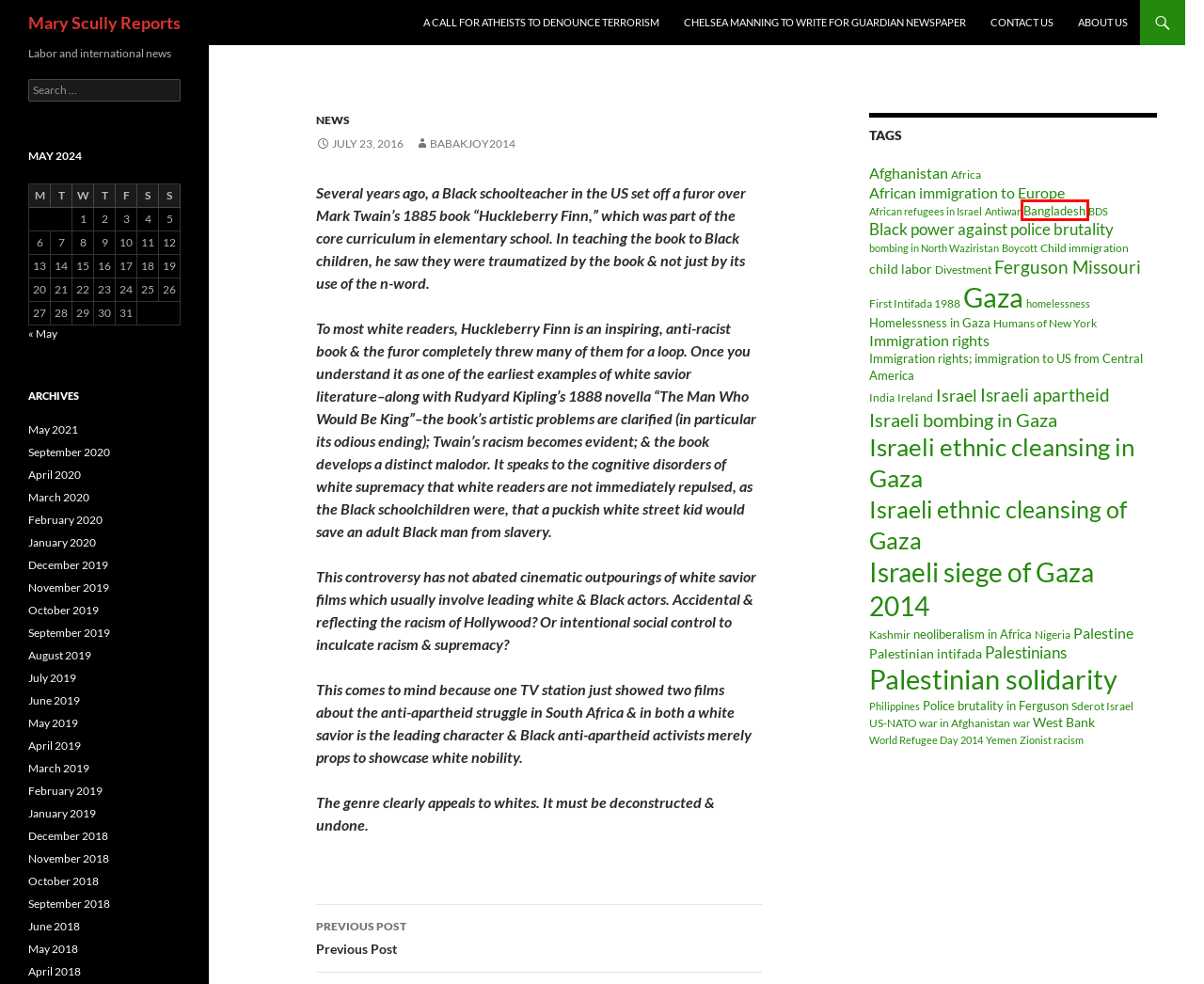Look at the screenshot of a webpage, where a red bounding box highlights an element. Select the best description that matches the new webpage after clicking the highlighted element. Here are the candidates:
A. November | 2018 | Mary Scully Reports
B. Africa | Mary Scully Reports
C. April | 2020 | Mary Scully Reports
D. child labor | Mary Scully Reports
E. Contact Us | Mary Scully Reports
F. Palestinian intifada | Mary Scully Reports
G. Bangladesh | Mary Scully Reports
H. Homelessness in Gaza | Mary Scully Reports

G